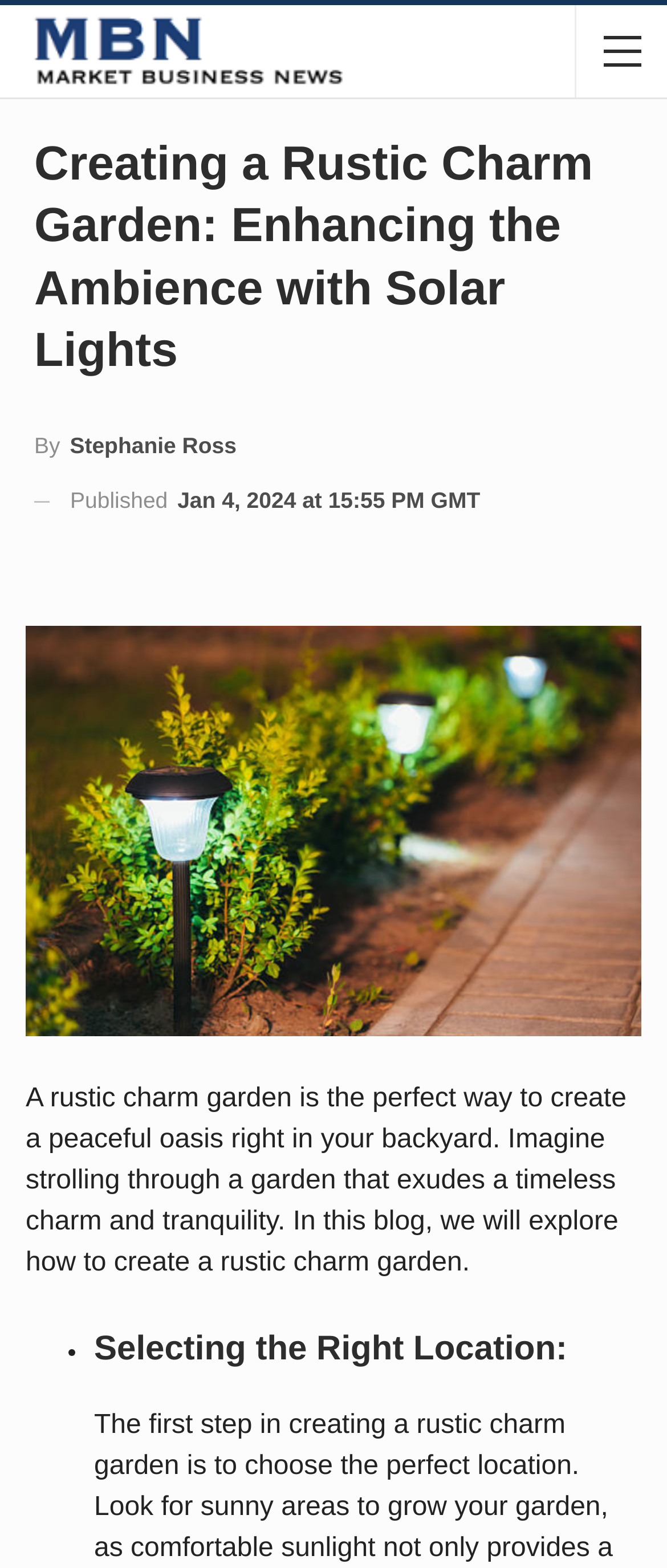Extract the bounding box of the UI element described as: "By Stephanie Ross".

[0.051, 0.262, 0.355, 0.305]